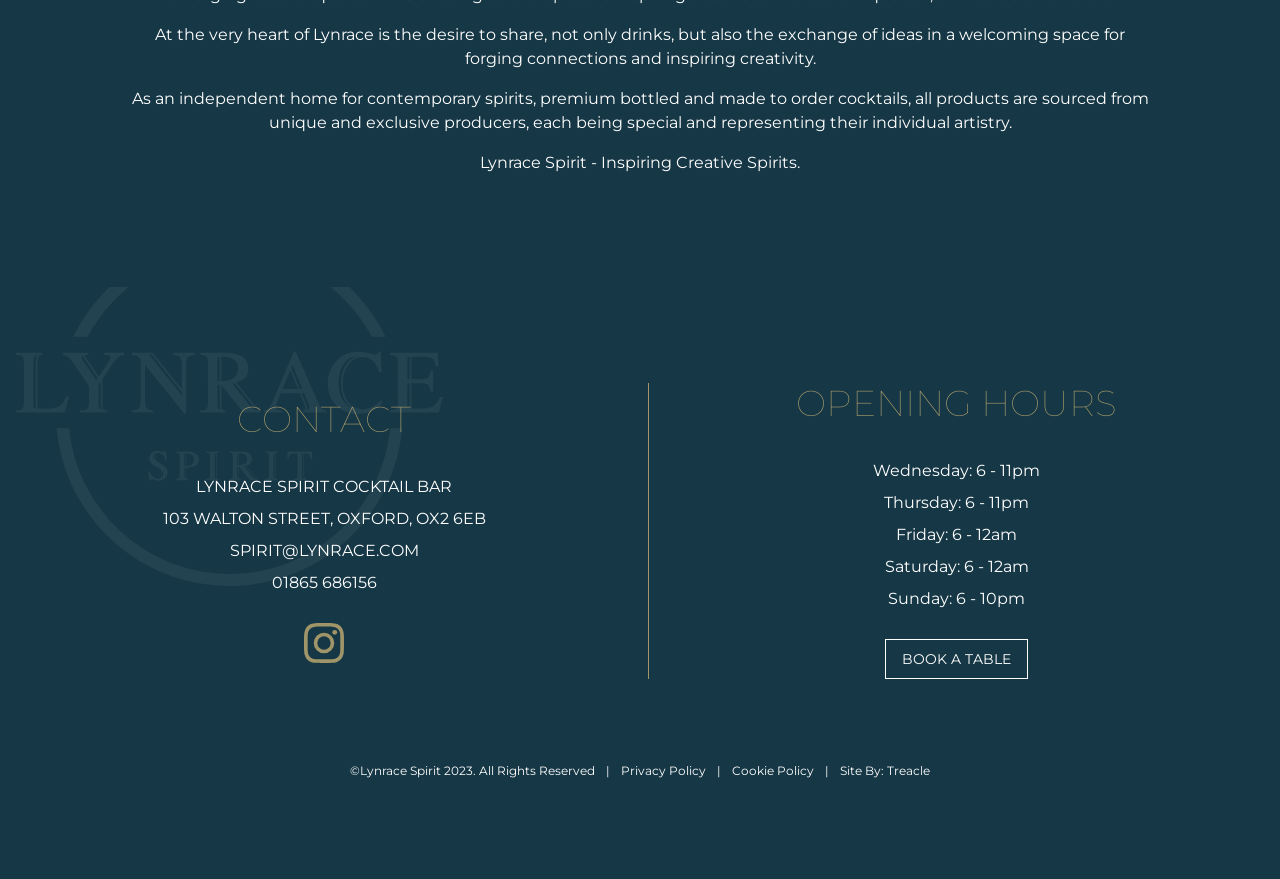Provide a one-word or brief phrase answer to the question:
What are the opening hours on Friday?

6 - 12am